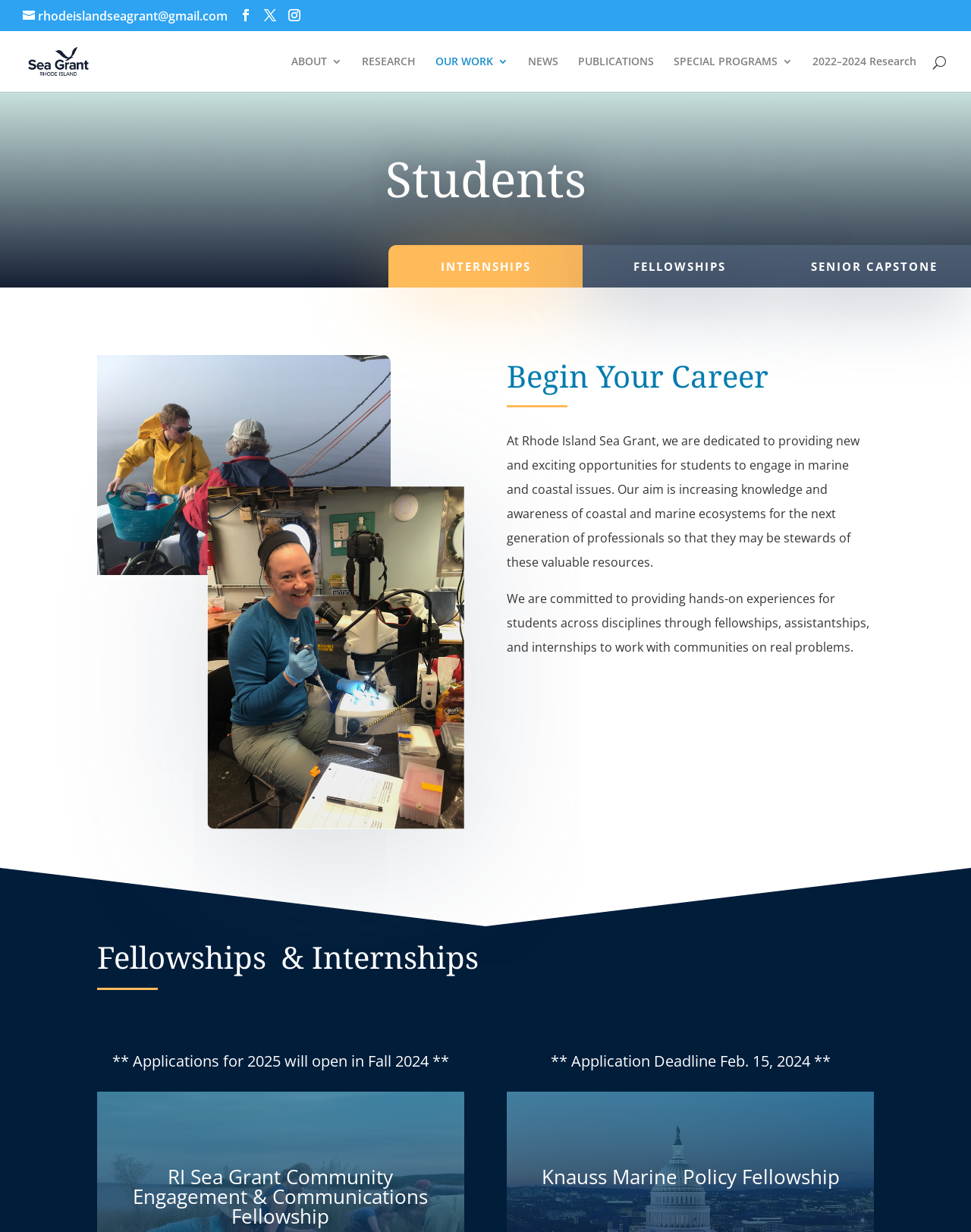Identify the bounding box for the UI element described as: "SPECIAL PROGRAMS". Ensure the coordinates are four float numbers between 0 and 1, formatted as [left, top, right, bottom].

[0.694, 0.046, 0.816, 0.075]